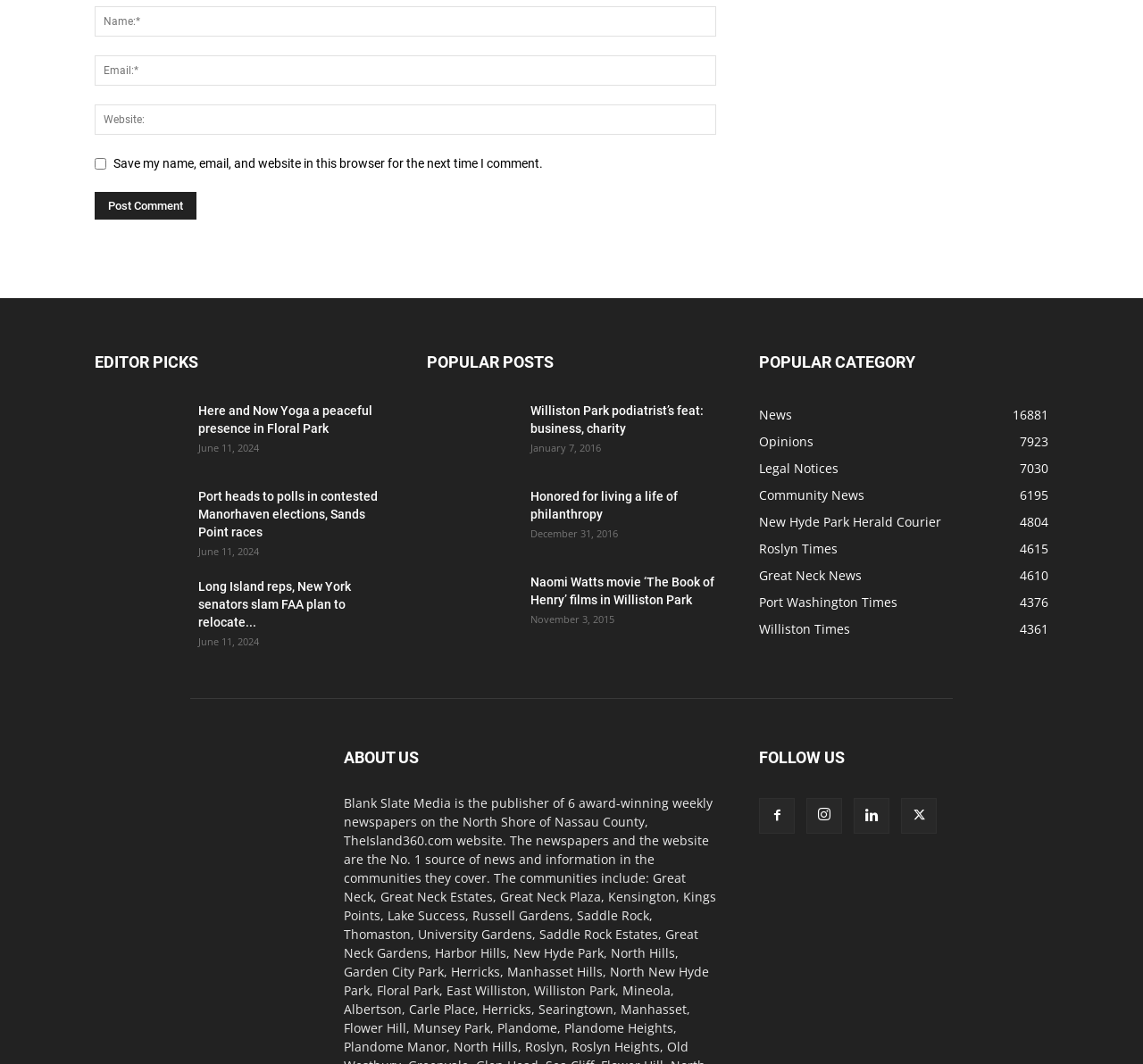Determine the bounding box coordinates for the area you should click to complete the following instruction: "Explore the link to Online Network Marketing".

None